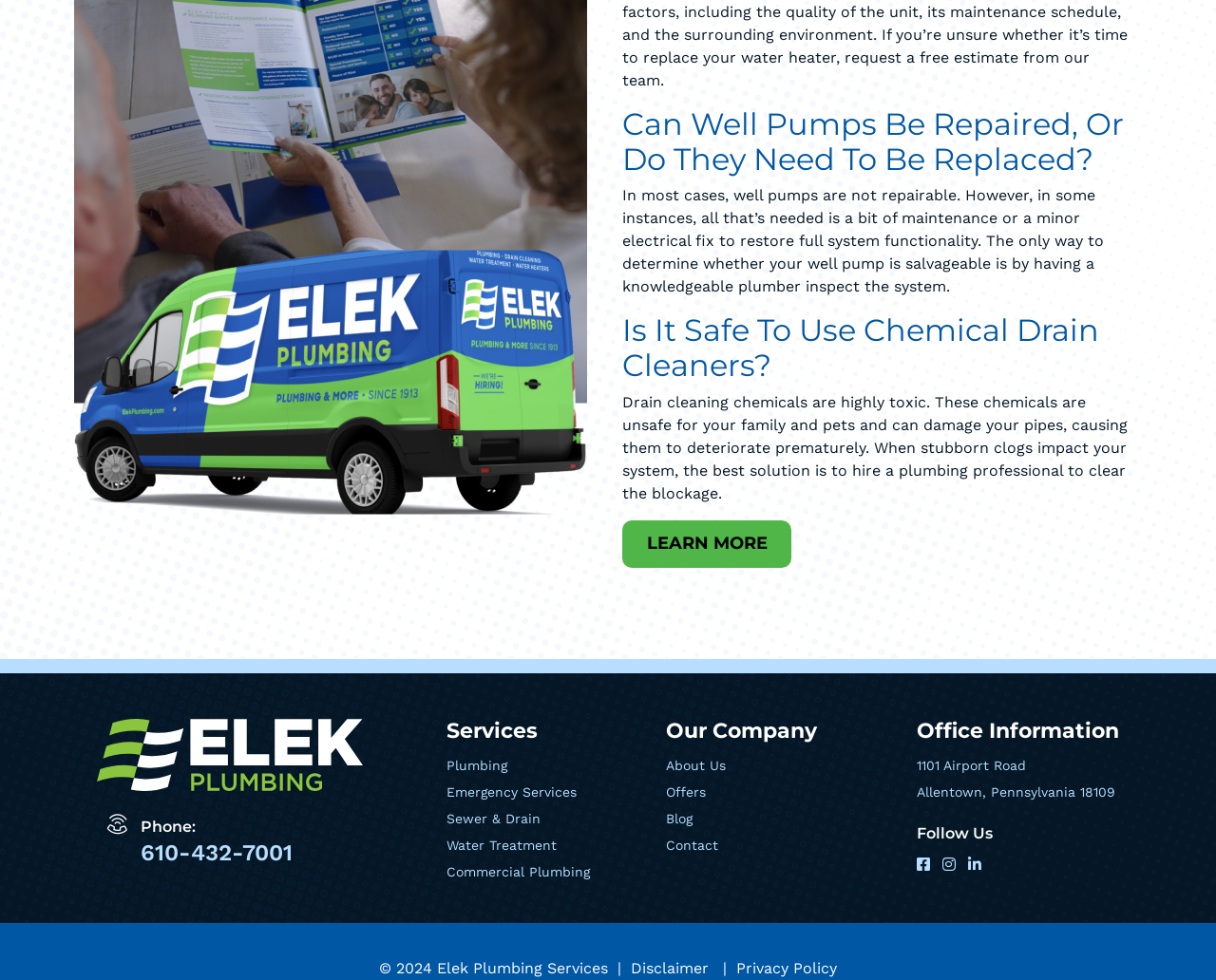Using the element description provided, determine the bounding box coordinates in the format (top-left x, top-left y, bottom-right x, bottom-right y). Ensure that all values are floating point numbers between 0 and 1. Element description: LEARN MORE

[0.512, 0.531, 0.651, 0.579]